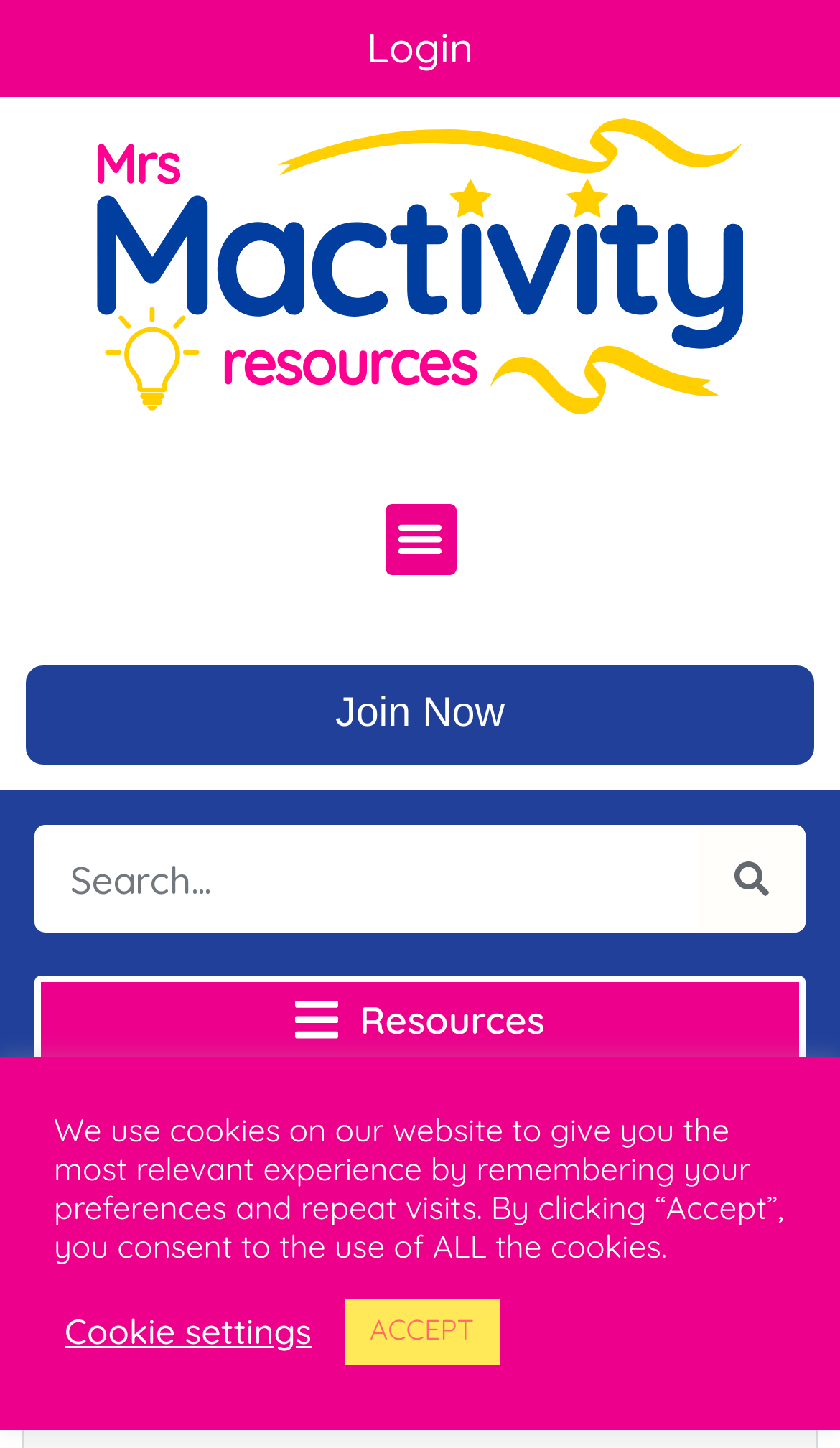What is the purpose of the search box?
Using the information from the image, give a concise answer in one word or a short phrase.

To search resources